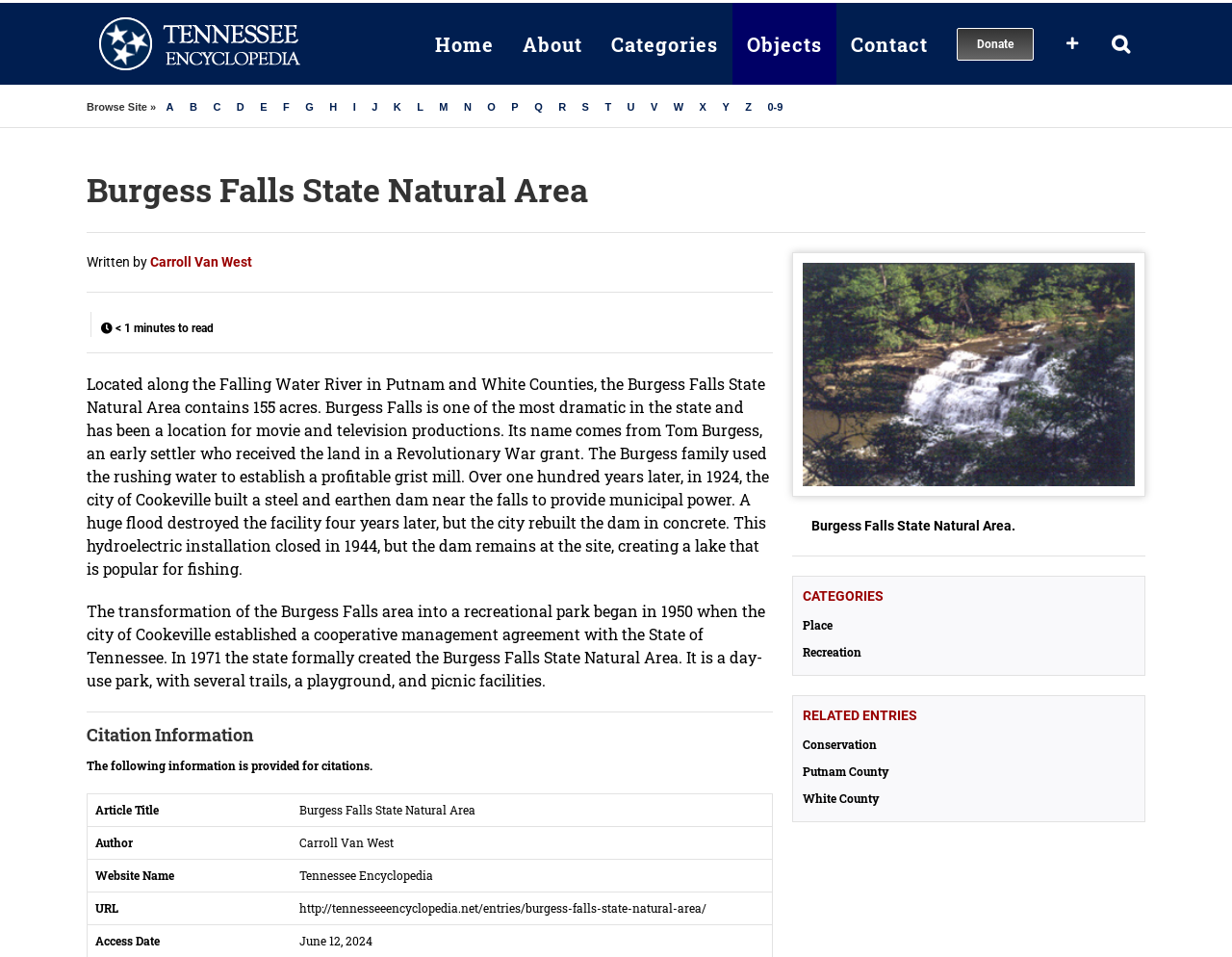Please specify the coordinates of the bounding box for the element that should be clicked to carry out this instruction: "Browse site by letter 'A'". The coordinates must be four float numbers between 0 and 1, formatted as [left, top, right, bottom].

[0.13, 0.1, 0.146, 0.124]